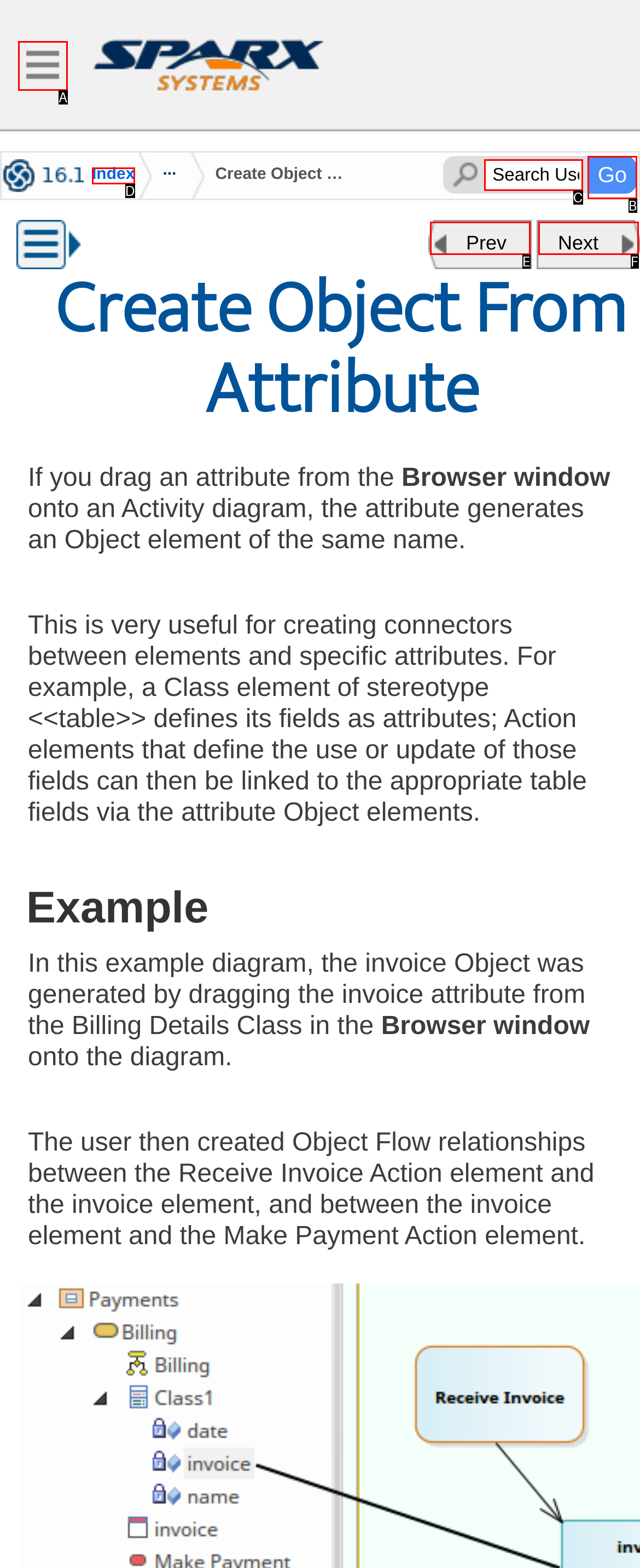From the given choices, indicate the option that best matches: Index
State the letter of the chosen option directly.

D